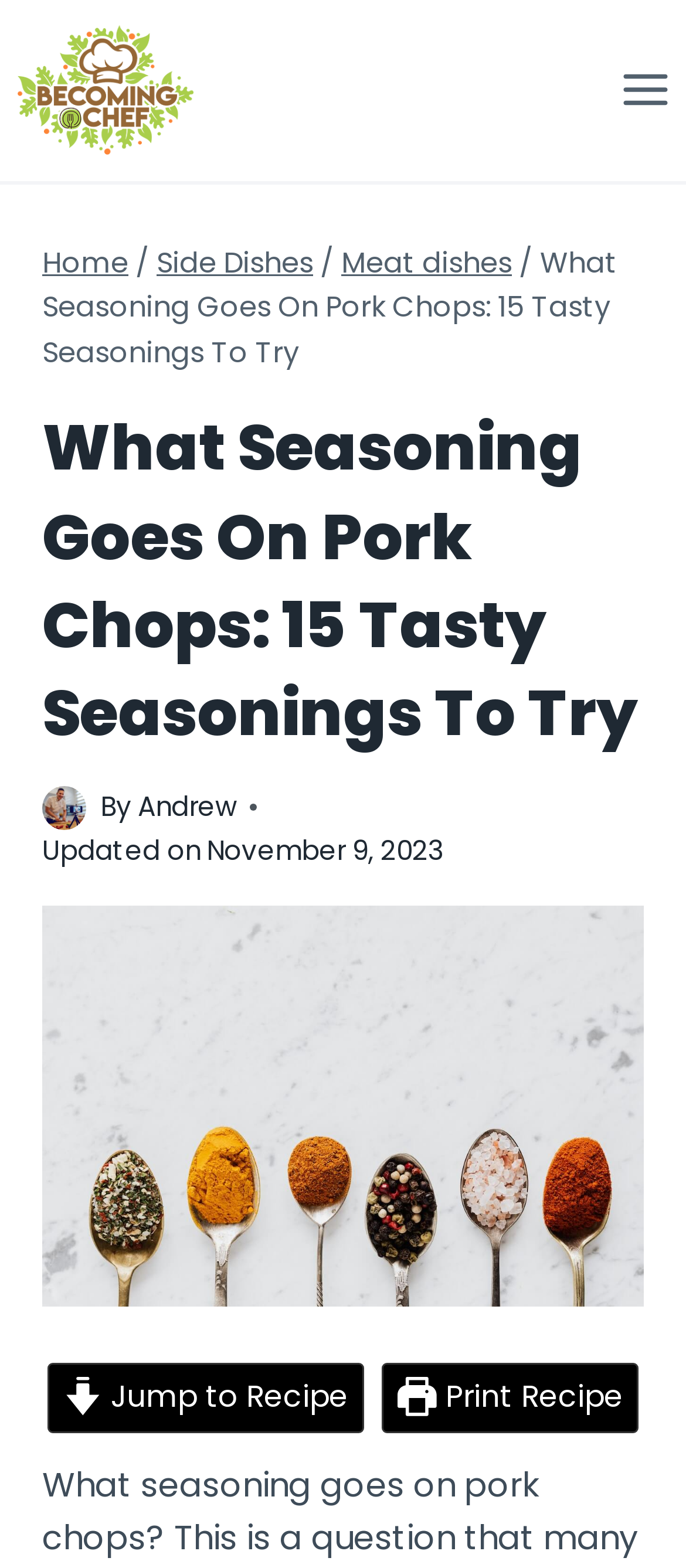Using the description "Print Recipe", locate and provide the bounding box of the UI element.

[0.556, 0.869, 0.931, 0.914]